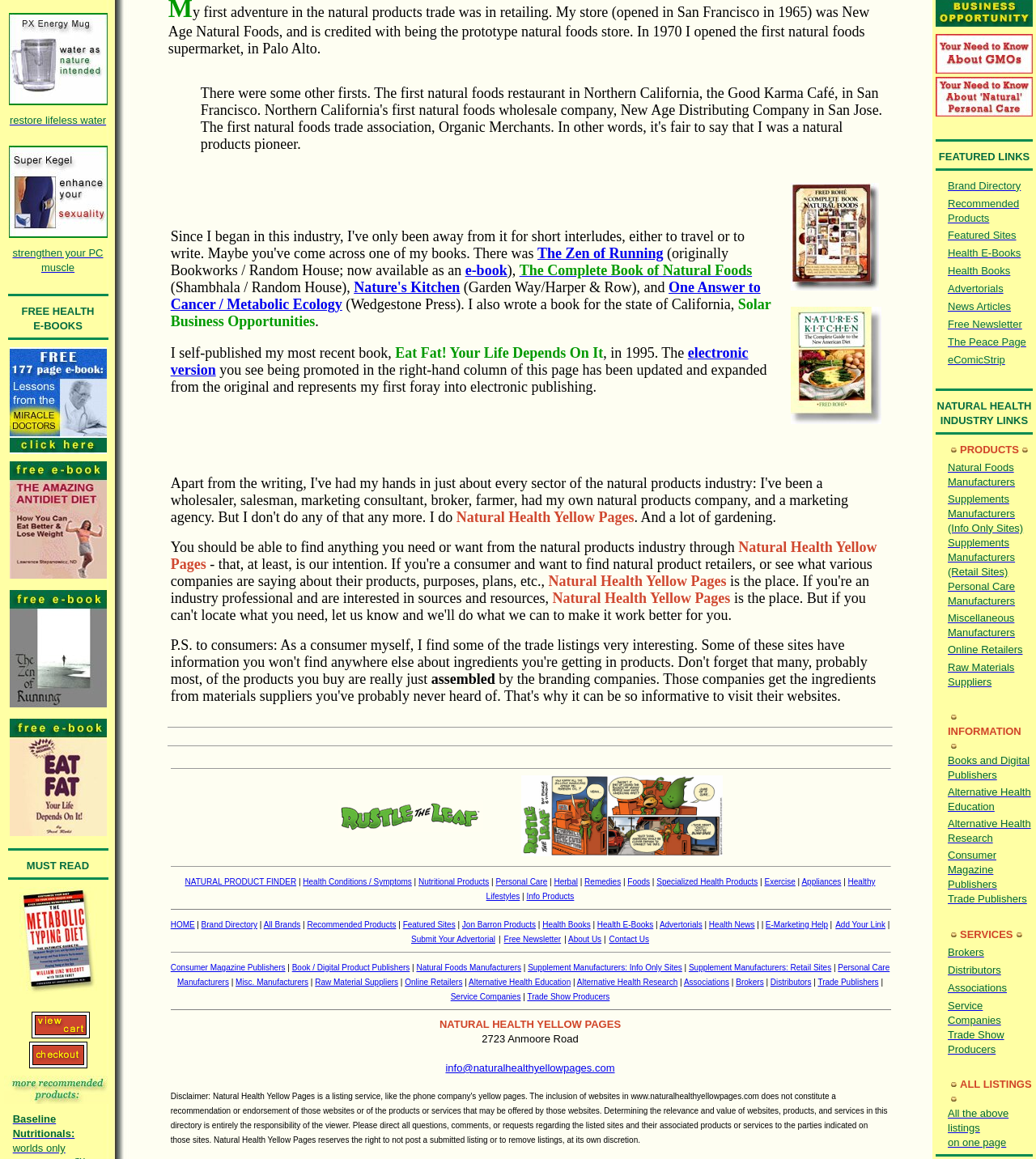Using the provided element description, identify the bounding box coordinates as (top-left x, top-left y, bottom-right x, bottom-right y). Ensure all values are between 0 and 1. Description: Book / Digital Product Publishers

[0.282, 0.831, 0.396, 0.839]